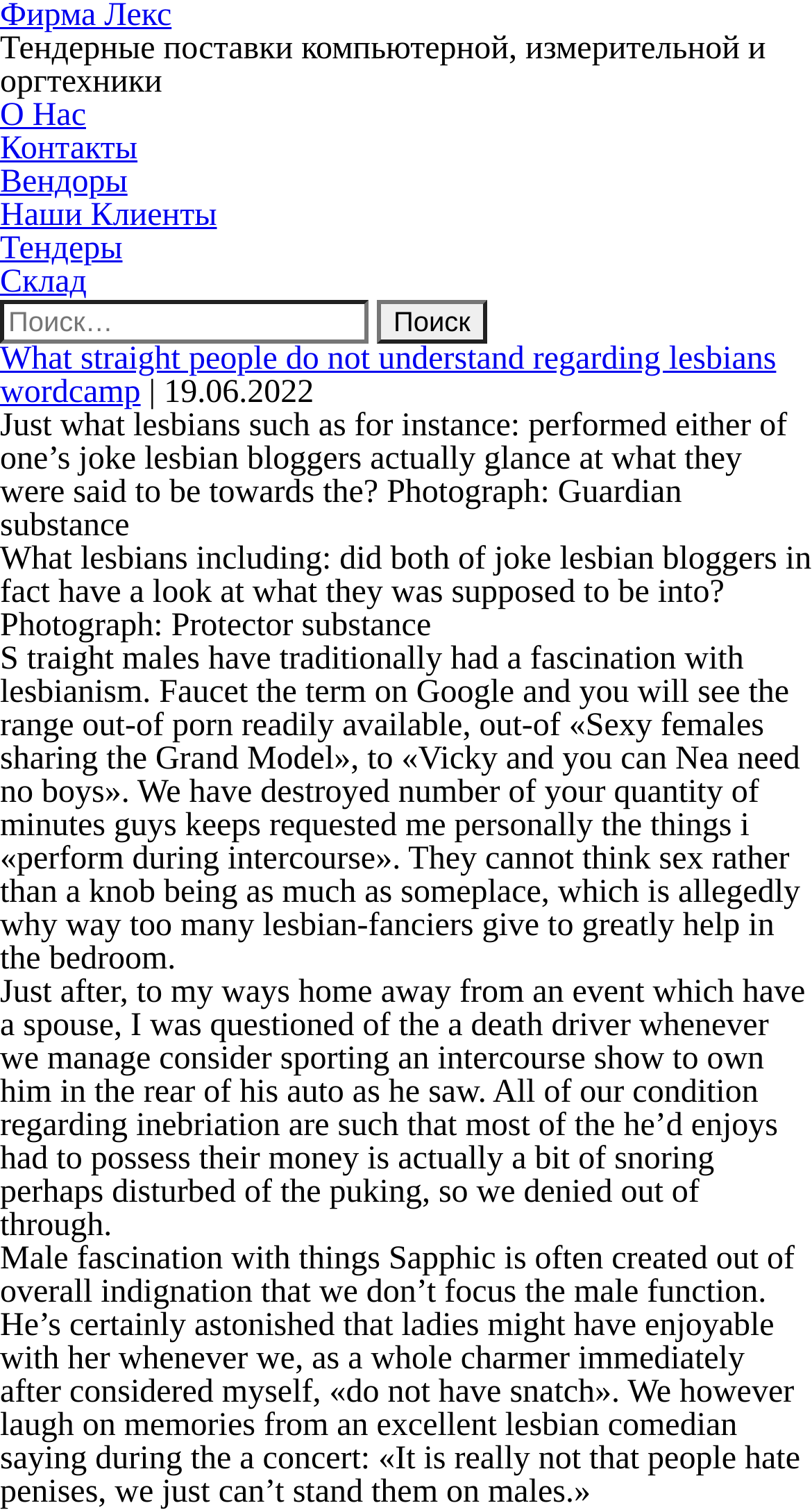Please identify the coordinates of the bounding box for the clickable region that will accomplish this instruction: "Click the 'wordcamp' link".

[0.0, 0.248, 0.173, 0.272]